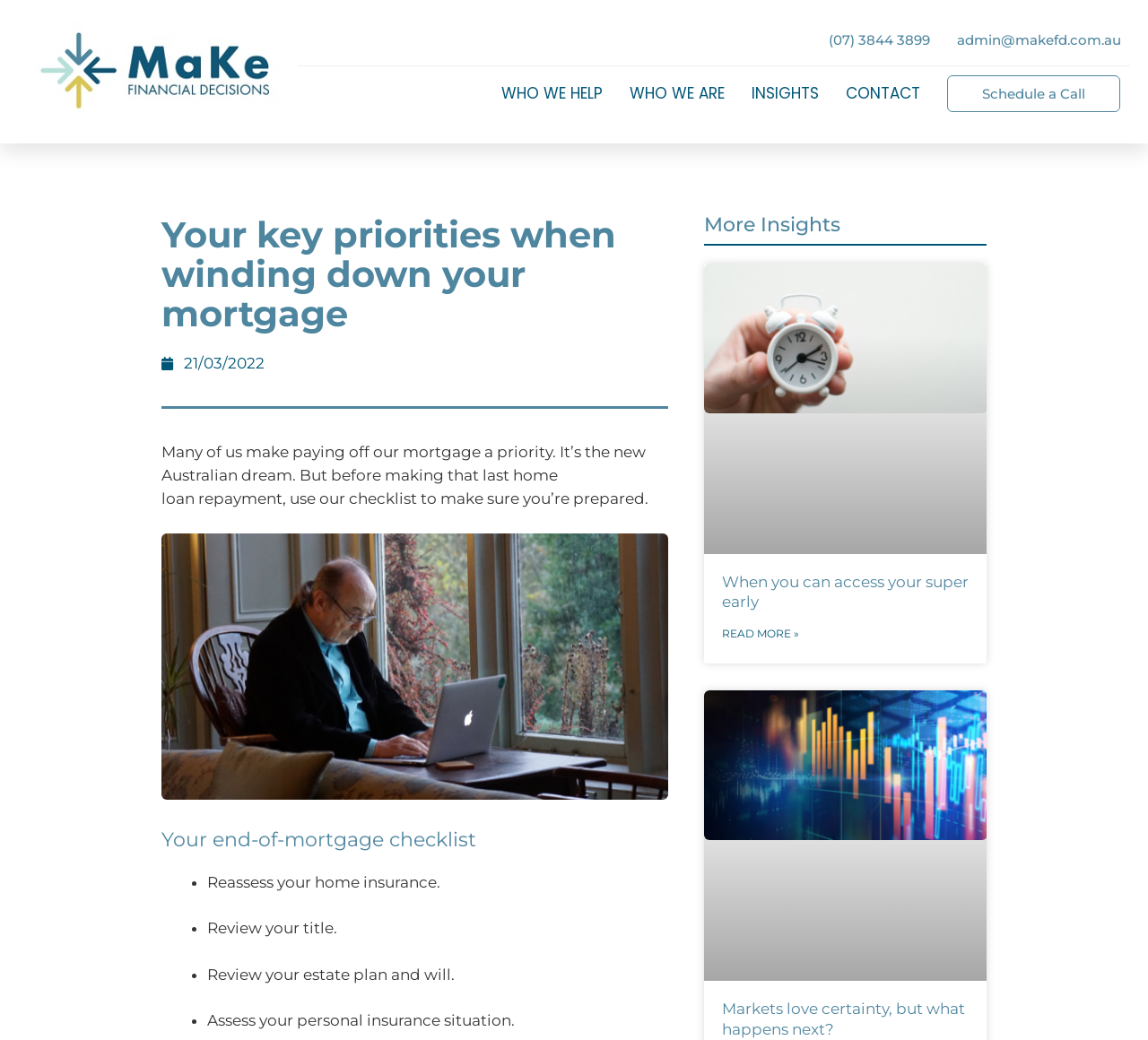Provide the bounding box coordinates of the HTML element this sentence describes: "Schedule a Call". The bounding box coordinates consist of four float numbers between 0 and 1, i.e., [left, top, right, bottom].

[0.825, 0.072, 0.976, 0.108]